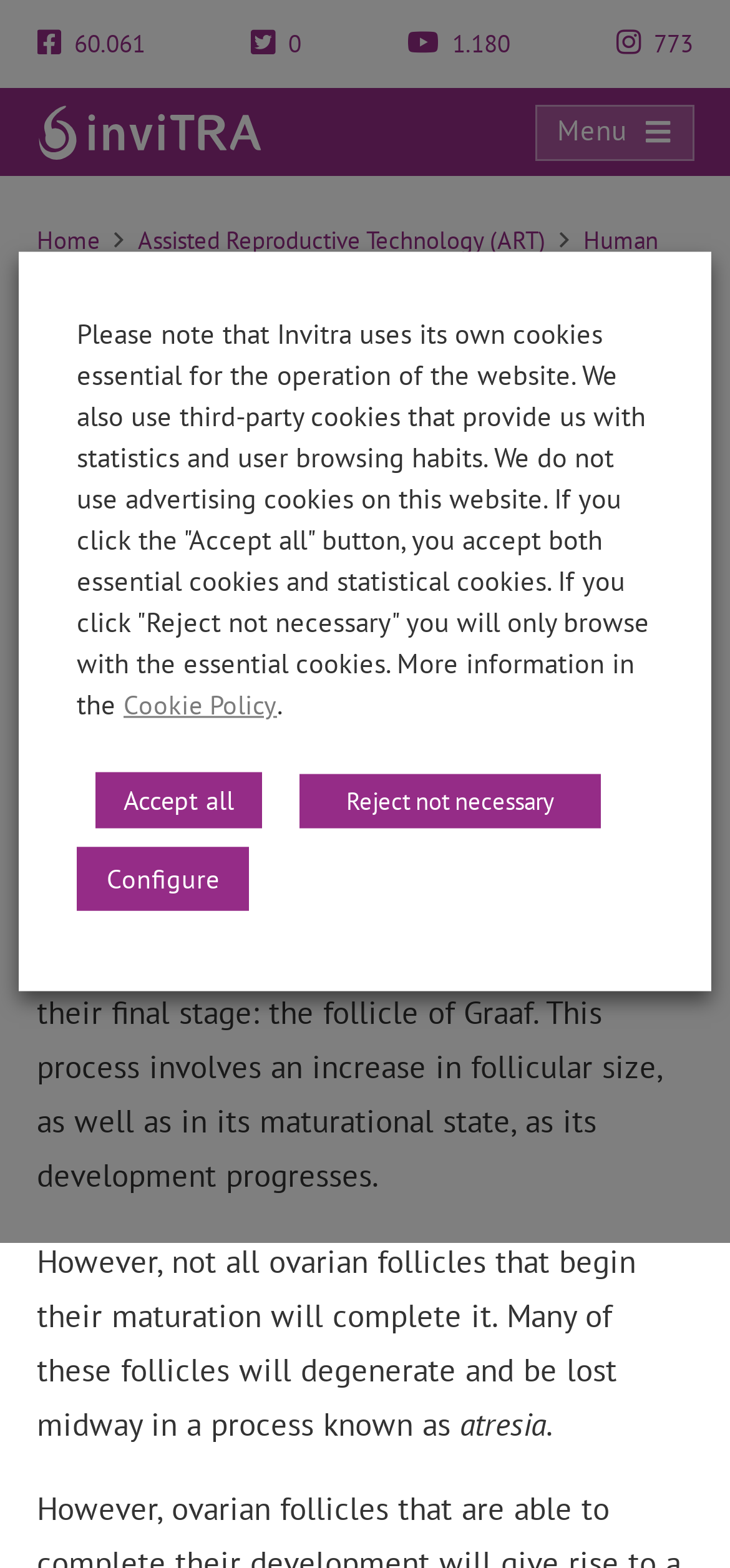Who are the authors of the article?
Based on the content of the image, thoroughly explain and answer the question.

I found the authors' names by scrolling down to the article section, where the authors' names 'Silvia Azaña Gutiérrez B.Sc., M.Sc.' and 'Cristina Algarra Goosman B.Sc., M.Sc.' are mentioned along with their professions.